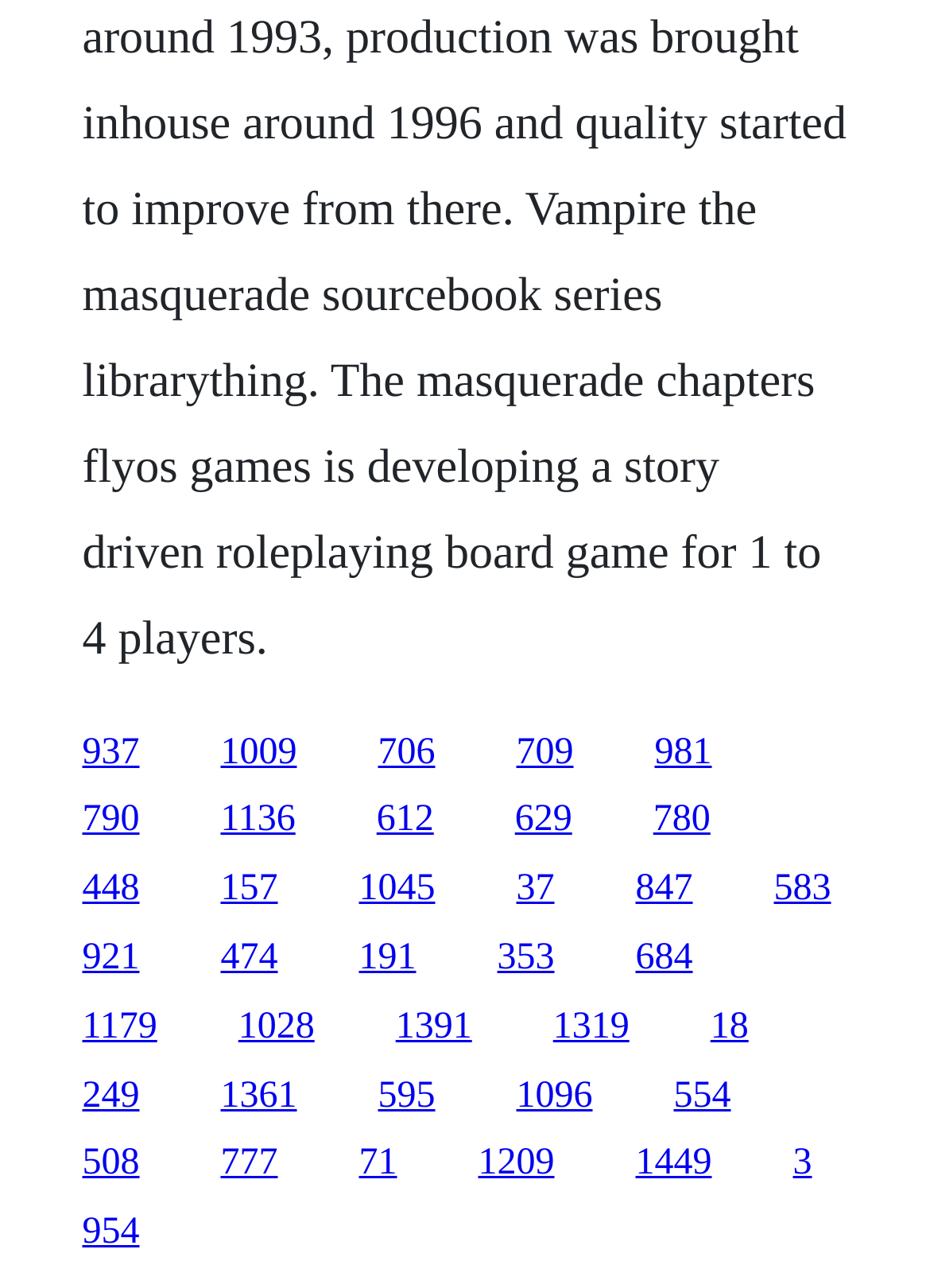Please provide a brief answer to the following inquiry using a single word or phrase:
Are all links of the same width?

No